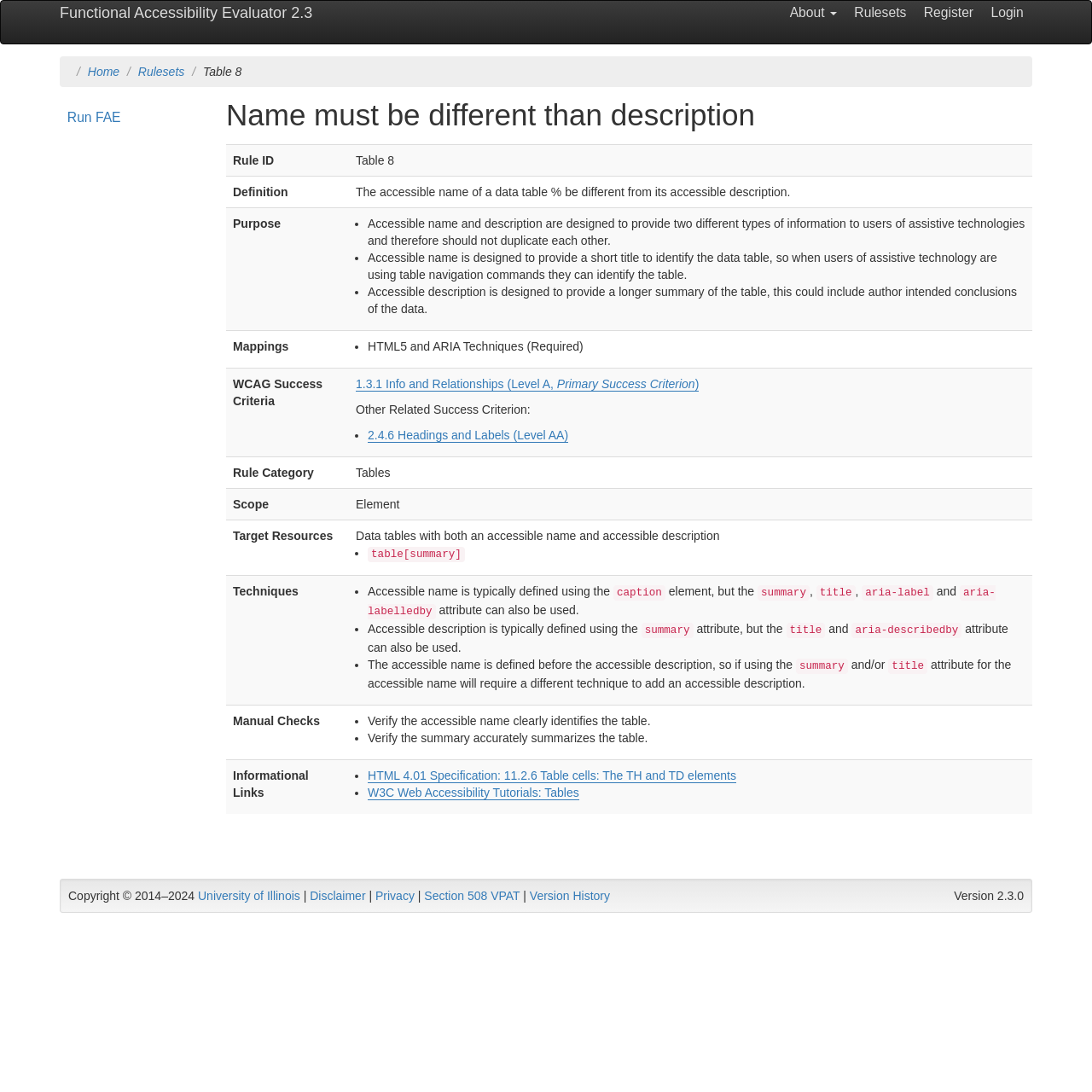Find the bounding box coordinates of the element to click in order to complete the given instruction: "Click the 'Run FAE' link."

[0.055, 0.095, 0.184, 0.12]